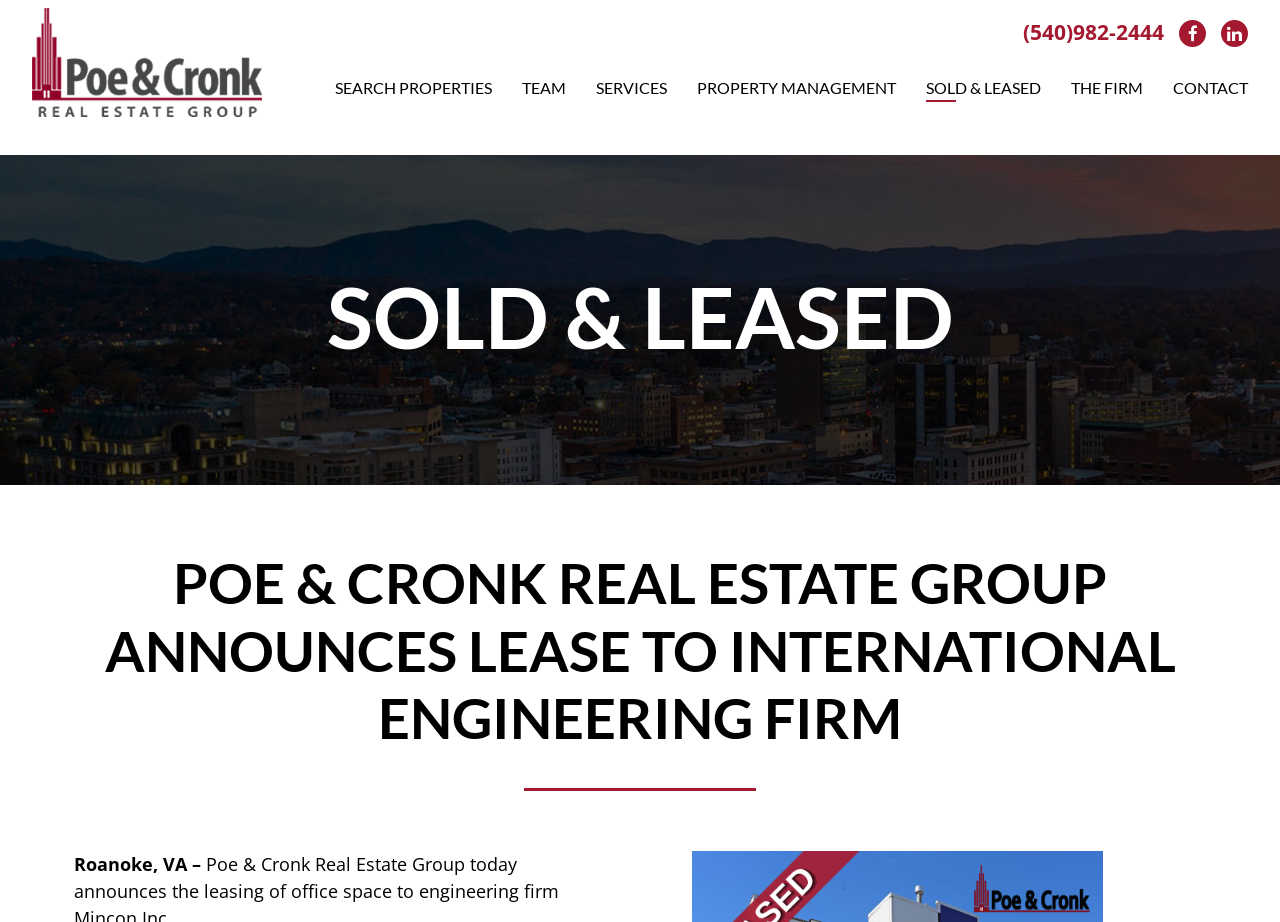Find the UI element described as: "alt="Poe & Cronk"" and predict its bounding box coordinates. Ensure the coordinates are four float numbers between 0 and 1, [left, top, right, bottom].

[0.025, 0.046, 0.205, 0.086]